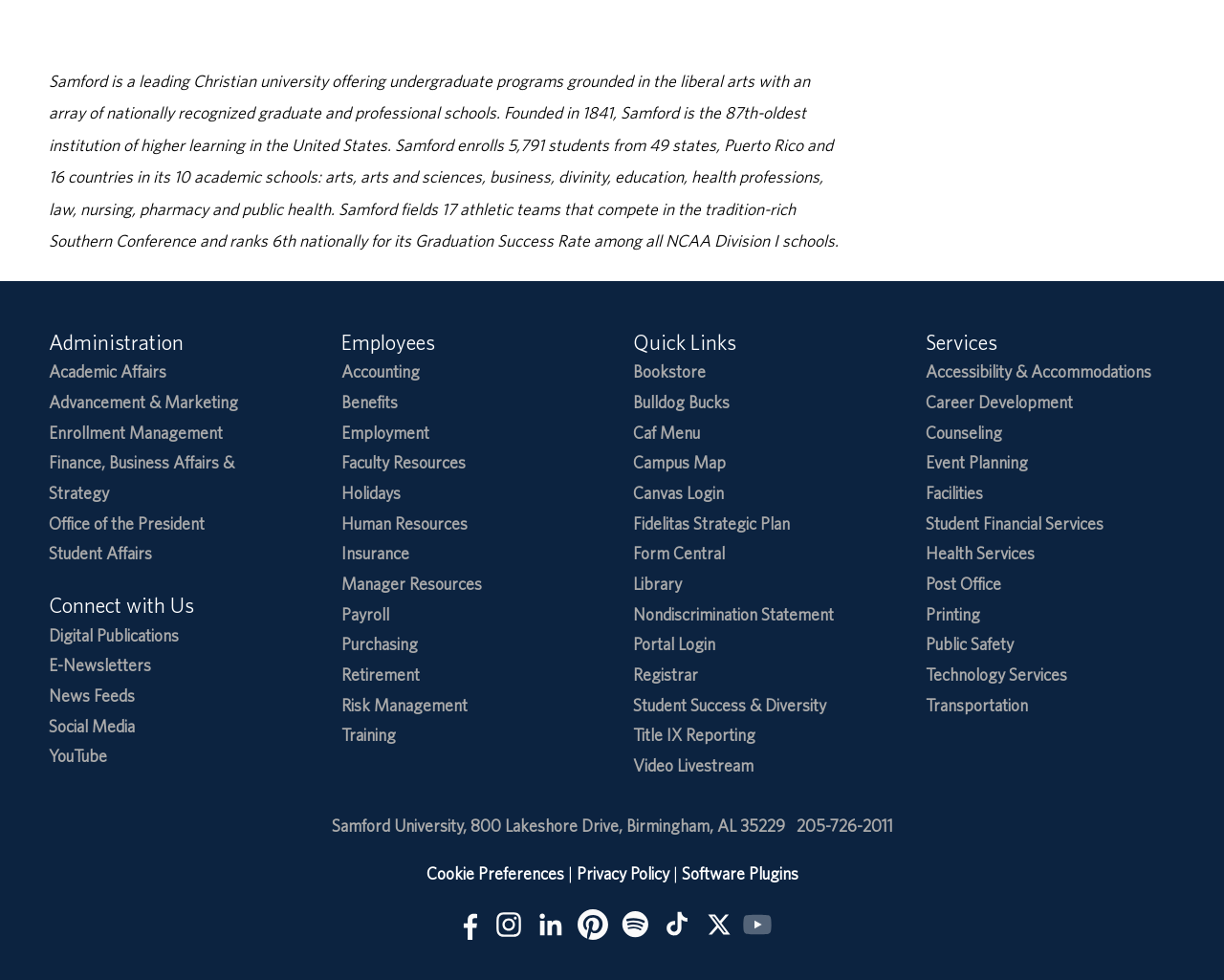From the image, can you give a detailed response to the question below:
What is the address of the university?

The address of the university can be found at the bottom of the webpage, which is 800 Lakeshore Drive, Birmingham, AL 35229.